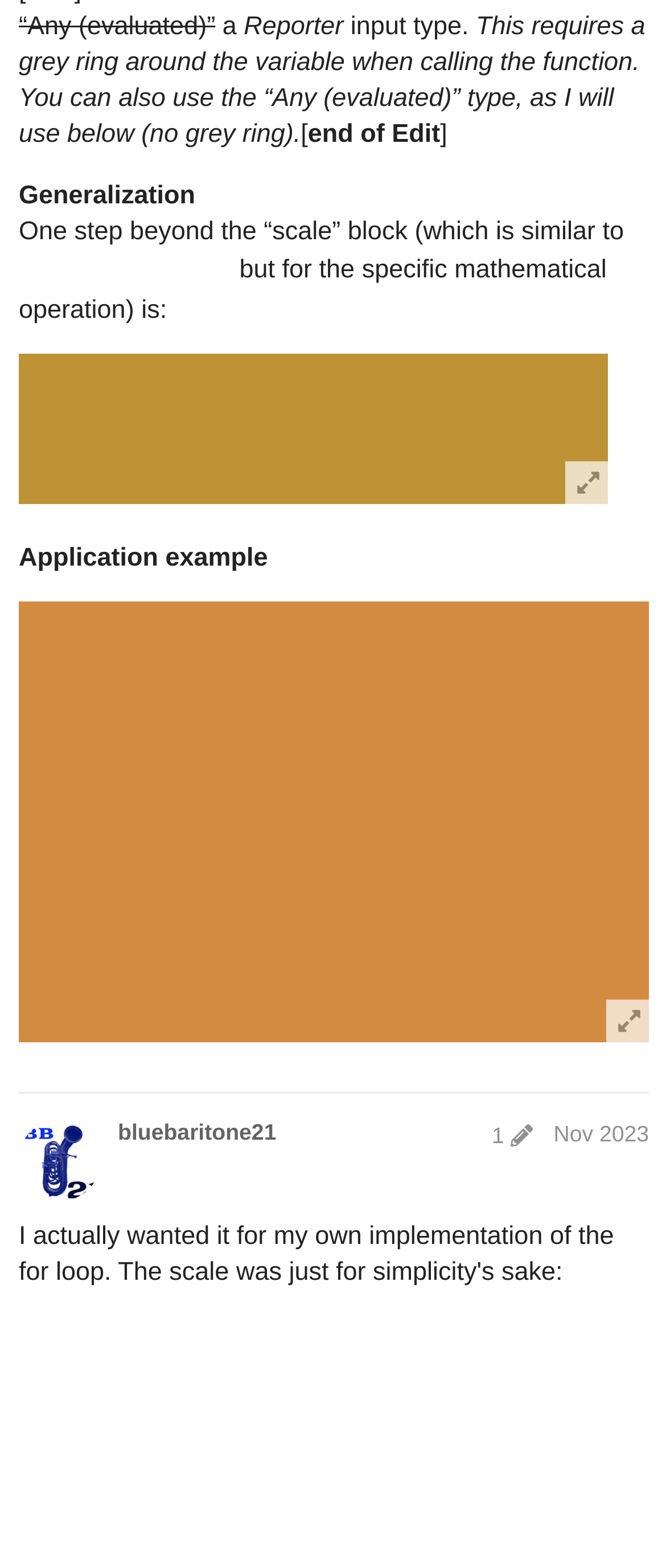Who edited the post?
Please answer the question with a detailed response using the information from the screenshot.

I can see a link with the text 'bluebaritone21' which is likely the username of the person who edited the post. This is further supported by the presence of 'post edit history' button and 'Nov 2023' link nearby.